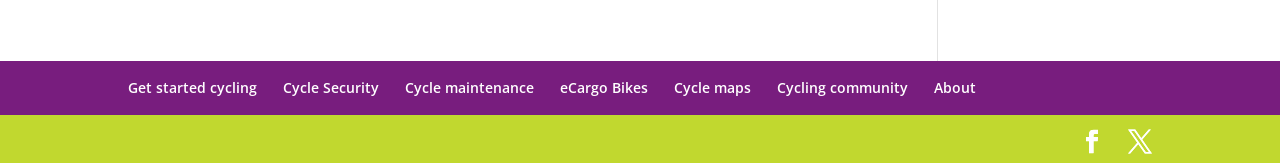Specify the bounding box coordinates for the region that must be clicked to perform the given instruction: "Get started with cycling".

[0.1, 0.477, 0.201, 0.593]